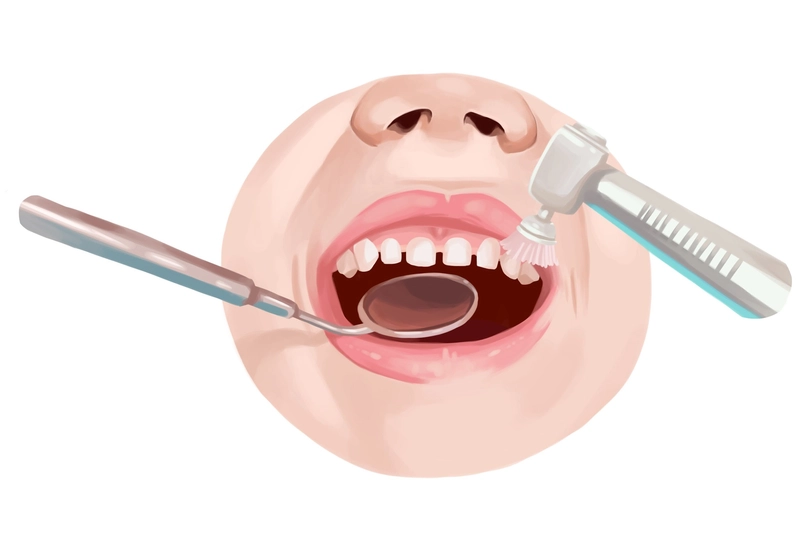What is the function of the dental mirror?
Look at the image and respond with a one-word or short phrase answer.

Reflecting the interior of the mouth